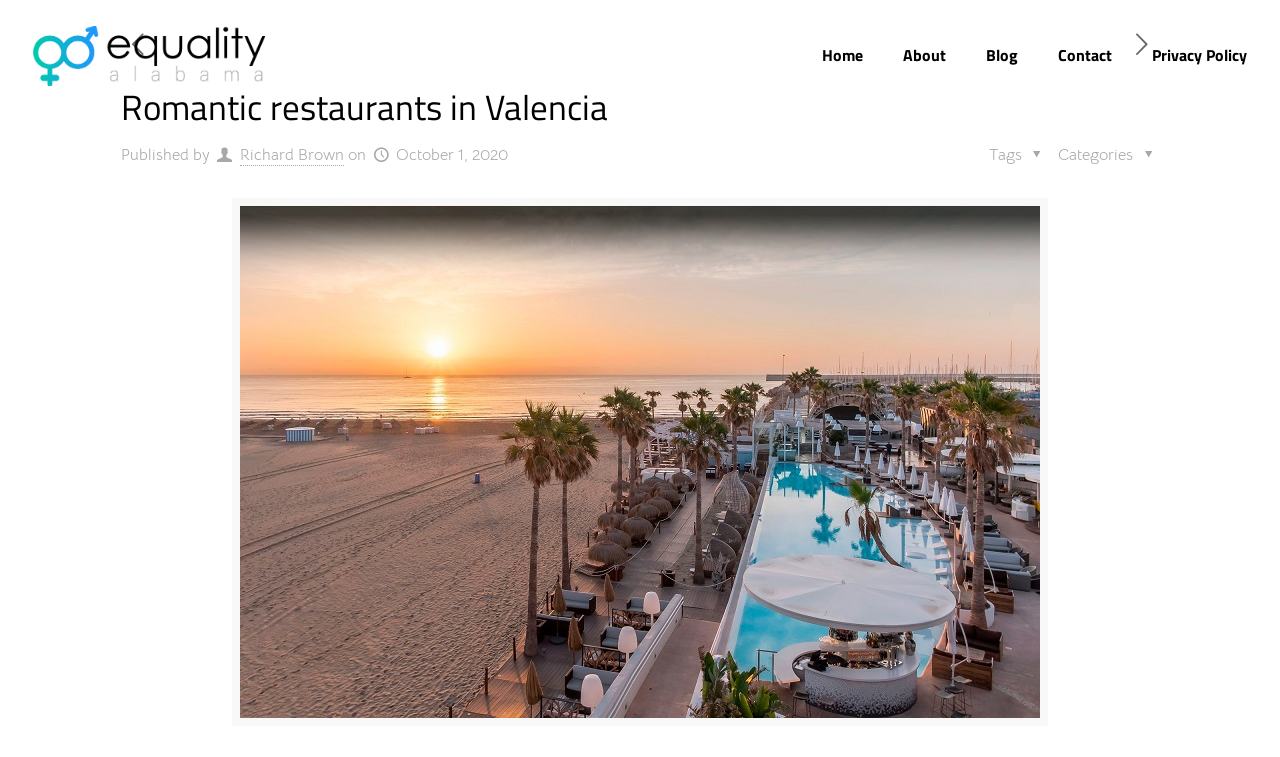Determine the coordinates of the bounding box that should be clicked to complete the instruction: "Read the article about Romantic restaurants in Valencia". The coordinates should be represented by four float numbers between 0 and 1: [left, top, right, bottom].

[0.187, 0.272, 0.812, 0.948]